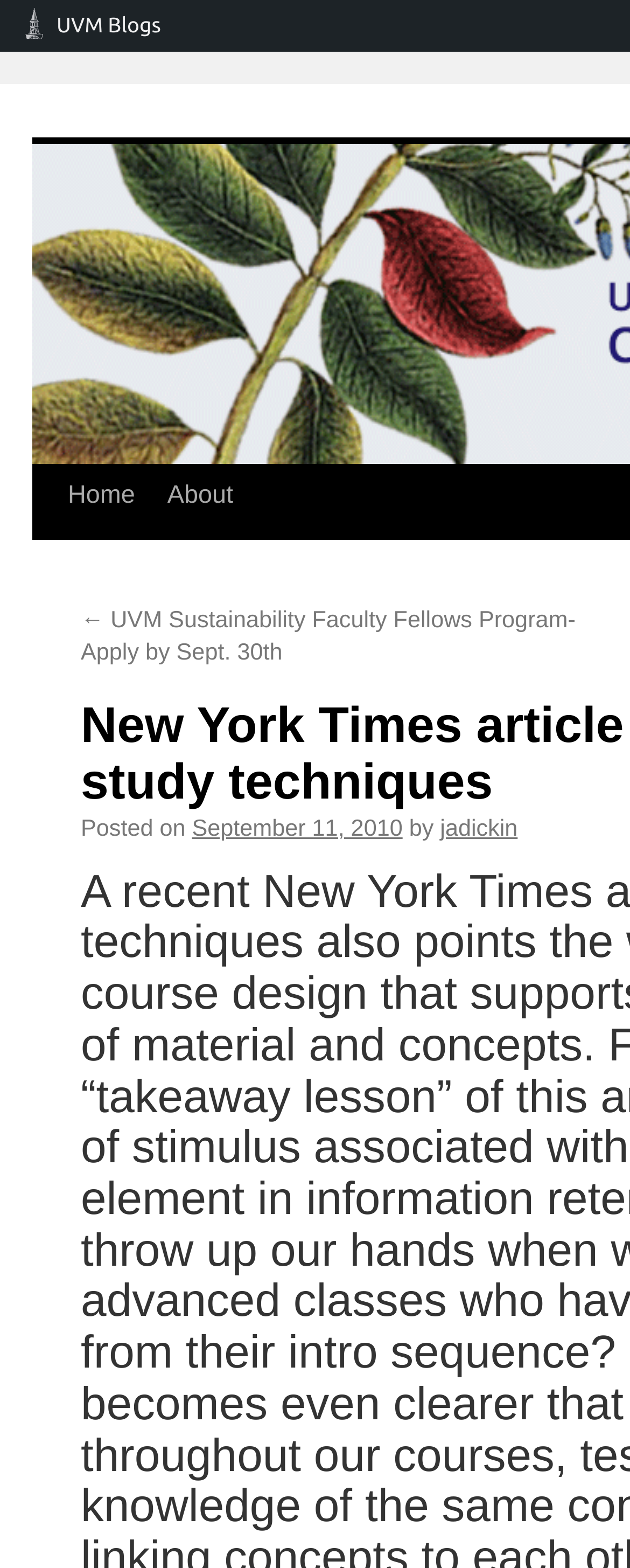Given the description "Skip to content", determine the bounding box of the corresponding UI element.

[0.049, 0.296, 0.1, 0.413]